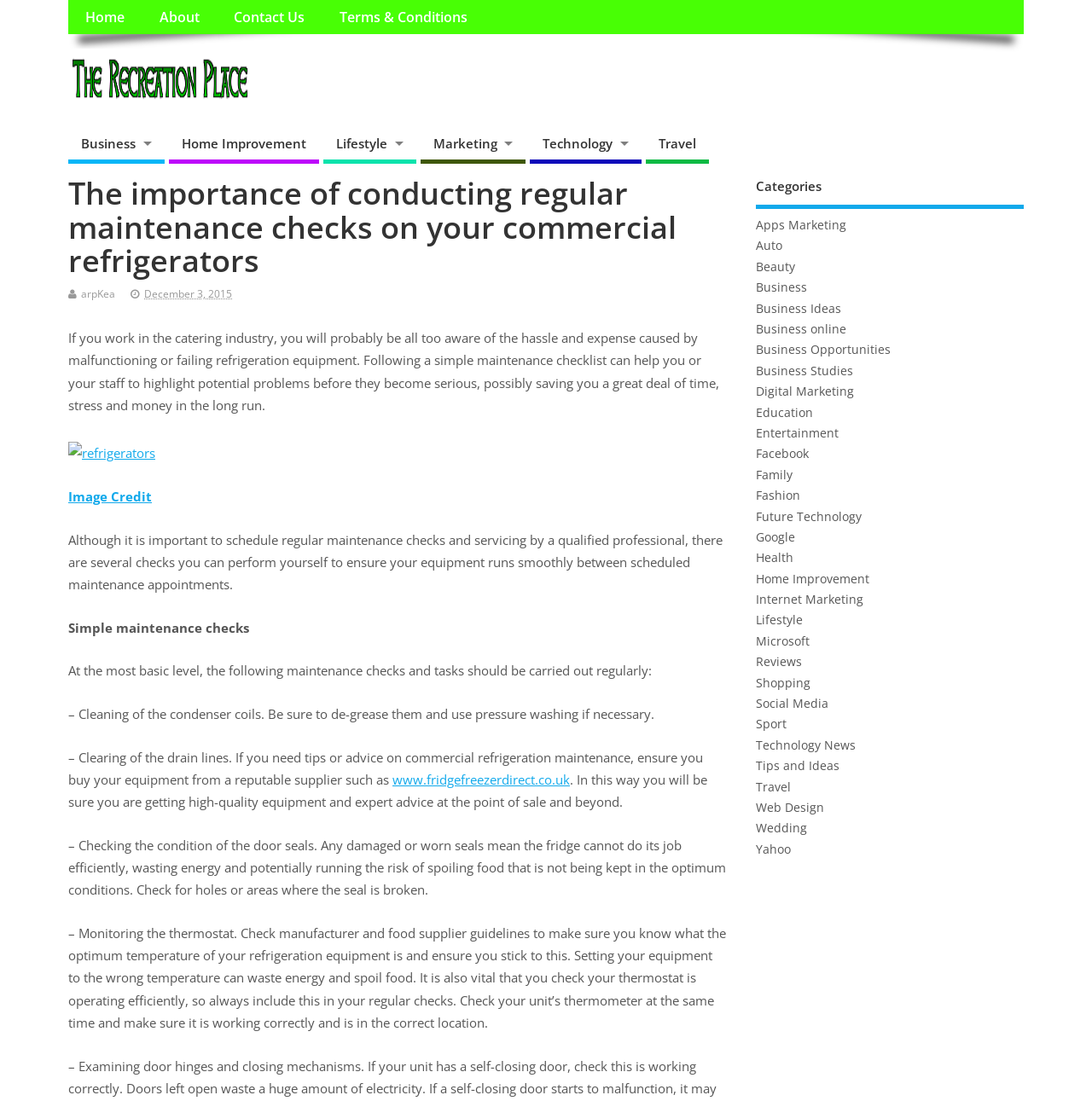What should be checked regularly in commercial refrigerators?
Please interpret the details in the image and answer the question thoroughly.

The webpage suggests that several checks should be carried out regularly to ensure commercial refrigerators run smoothly. These checks include cleaning of the condenser coils, clearing of the drain lines, checking the condition of the door seals, and monitoring the thermostat.